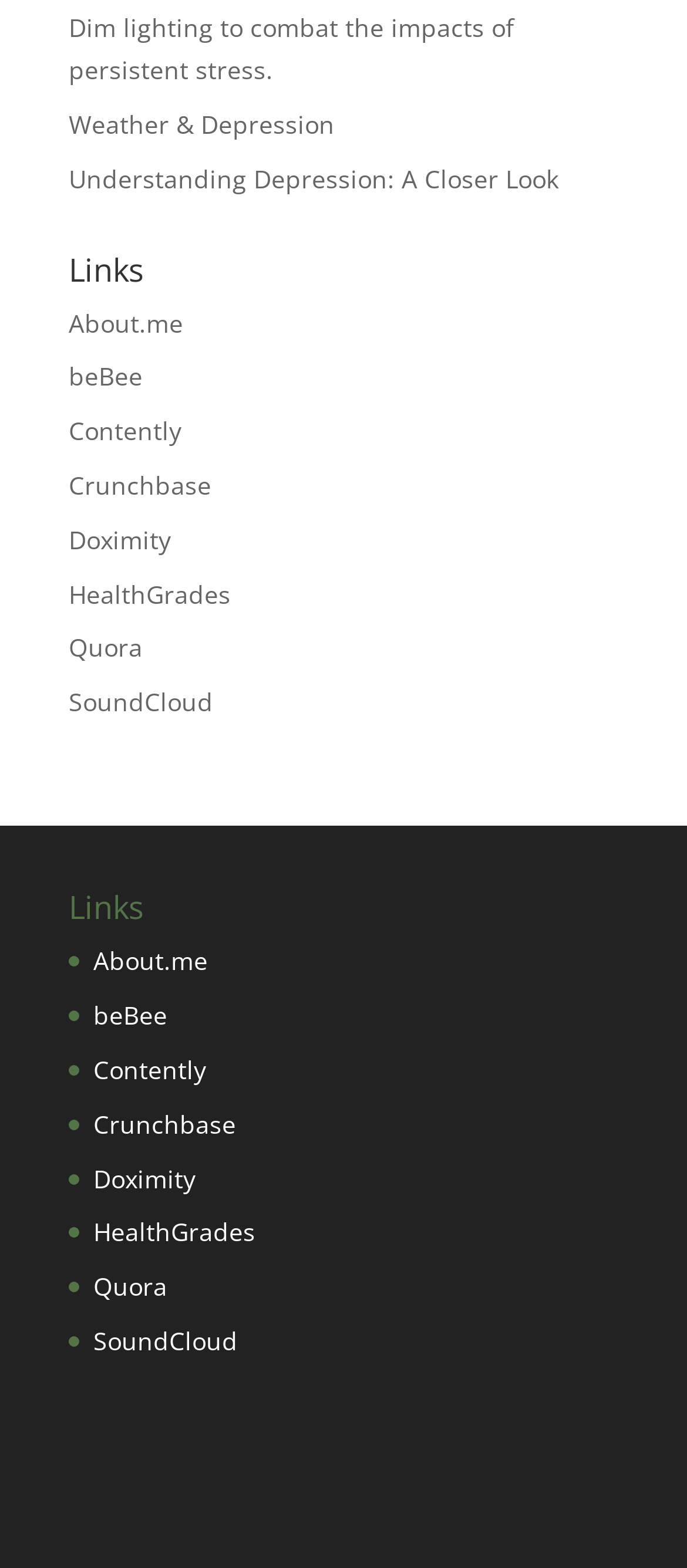Could you provide the bounding box coordinates for the portion of the screen to click to complete this instruction: "Read about understanding depression"?

[0.1, 0.103, 0.813, 0.124]